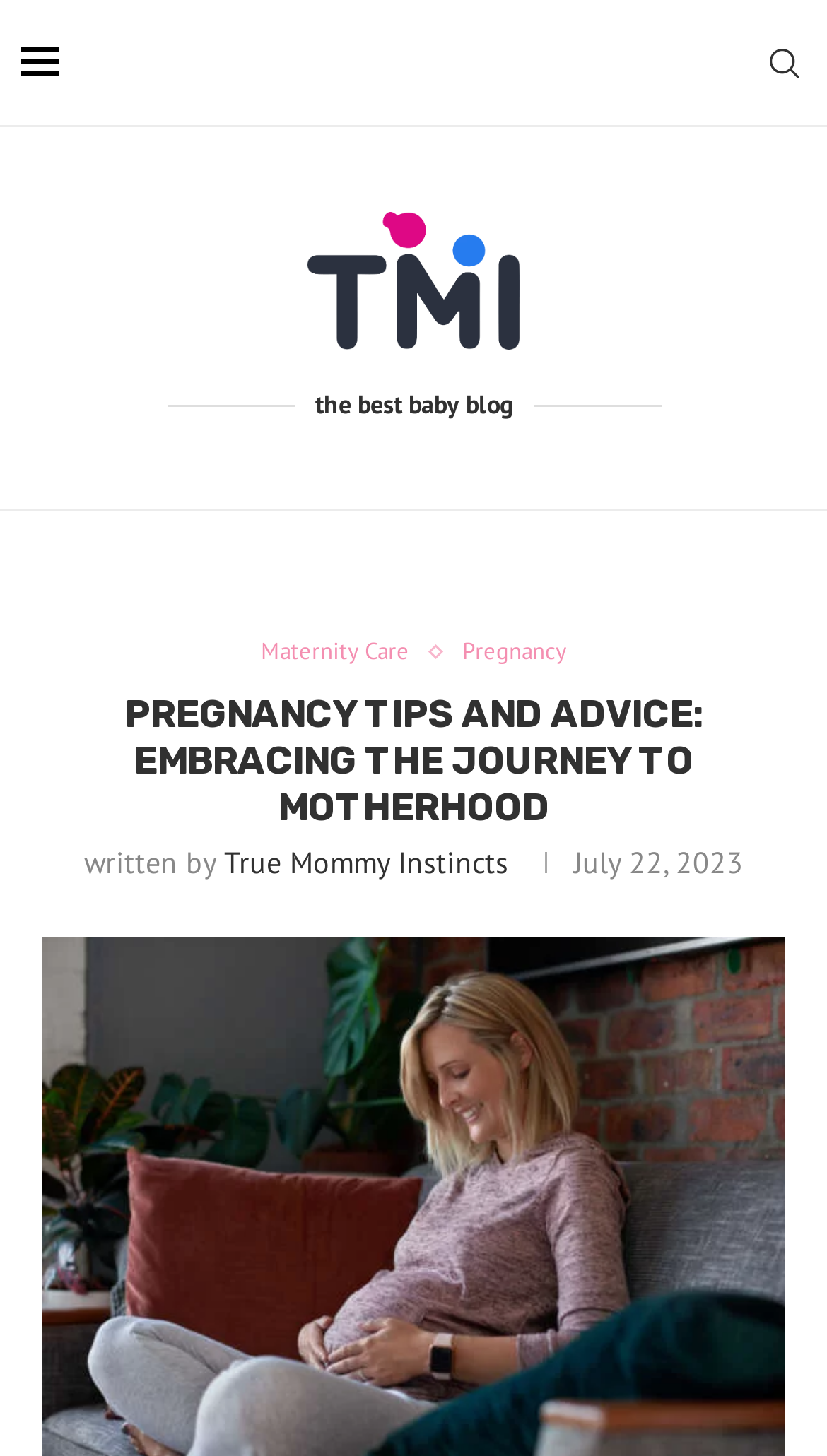Provide the bounding box coordinates in the format (top-left x, top-left y, bottom-right x, bottom-right y). All values are floating point numbers between 0 and 1. Determine the bounding box coordinate of the UI element described as: Pregnancy

[0.559, 0.439, 0.685, 0.458]